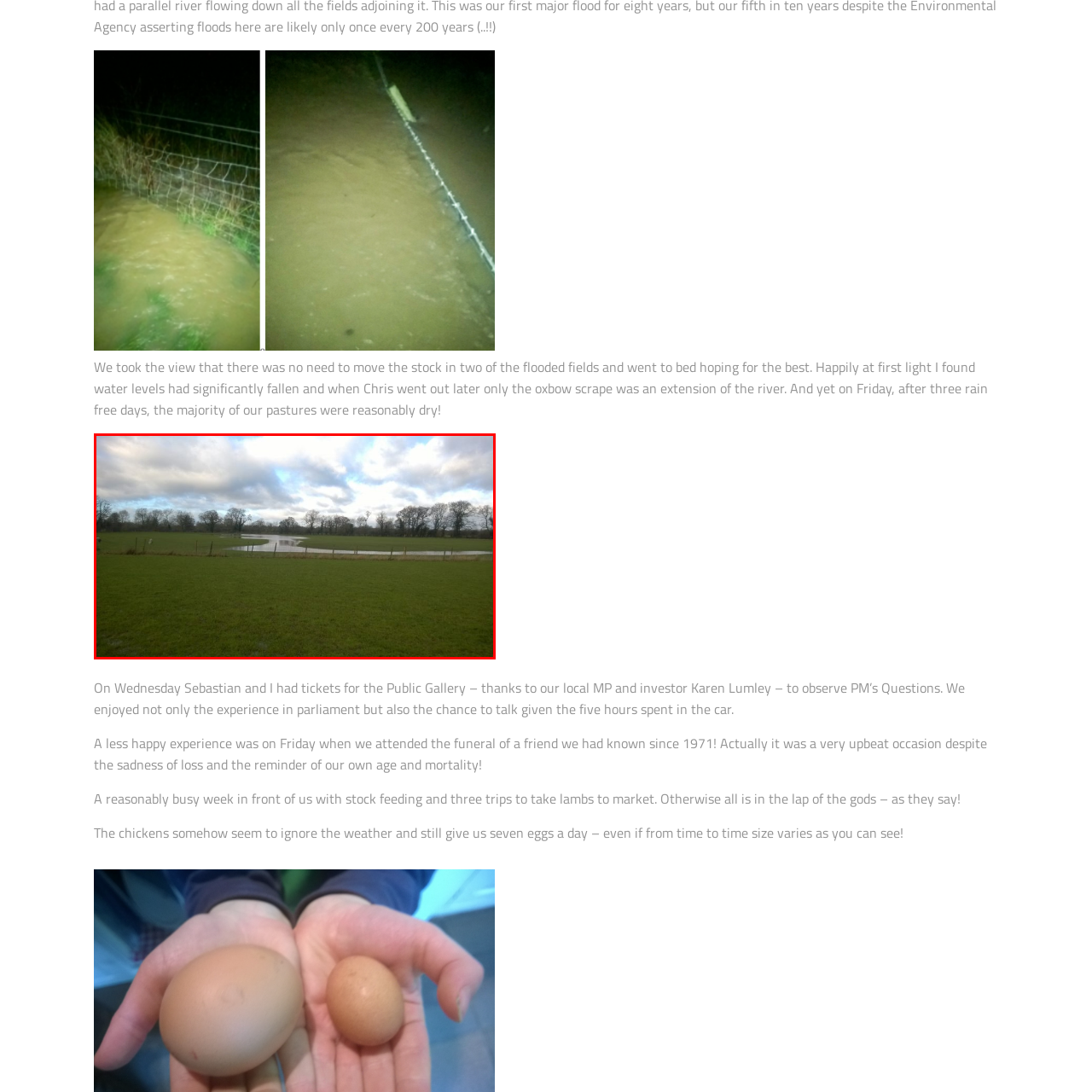Please look at the image highlighted by the red box, What adds depth to the scene?
 Provide your answer using a single word or phrase.

Line of trees